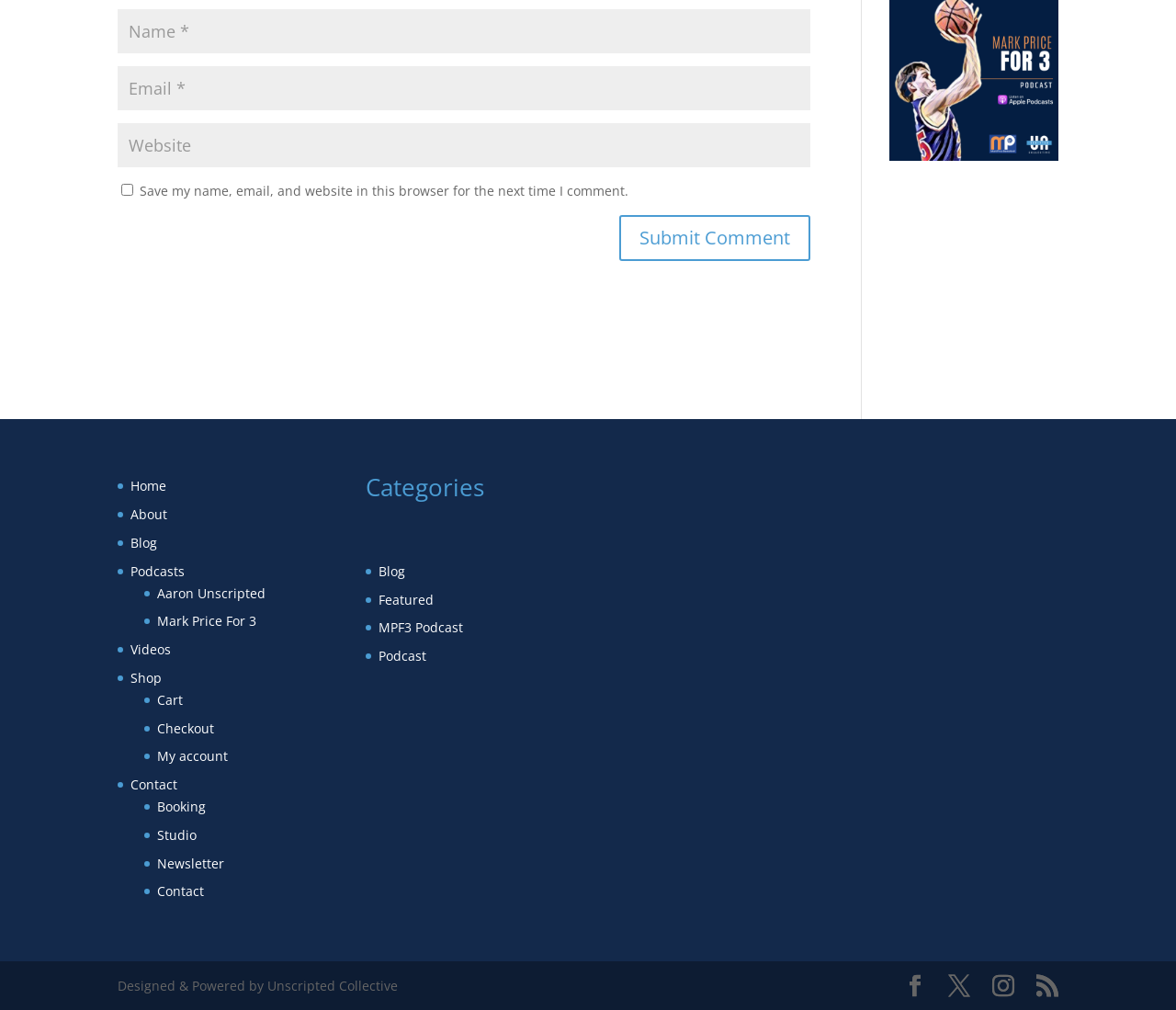How many textboxes are there?
Using the image, give a concise answer in the form of a single word or short phrase.

3